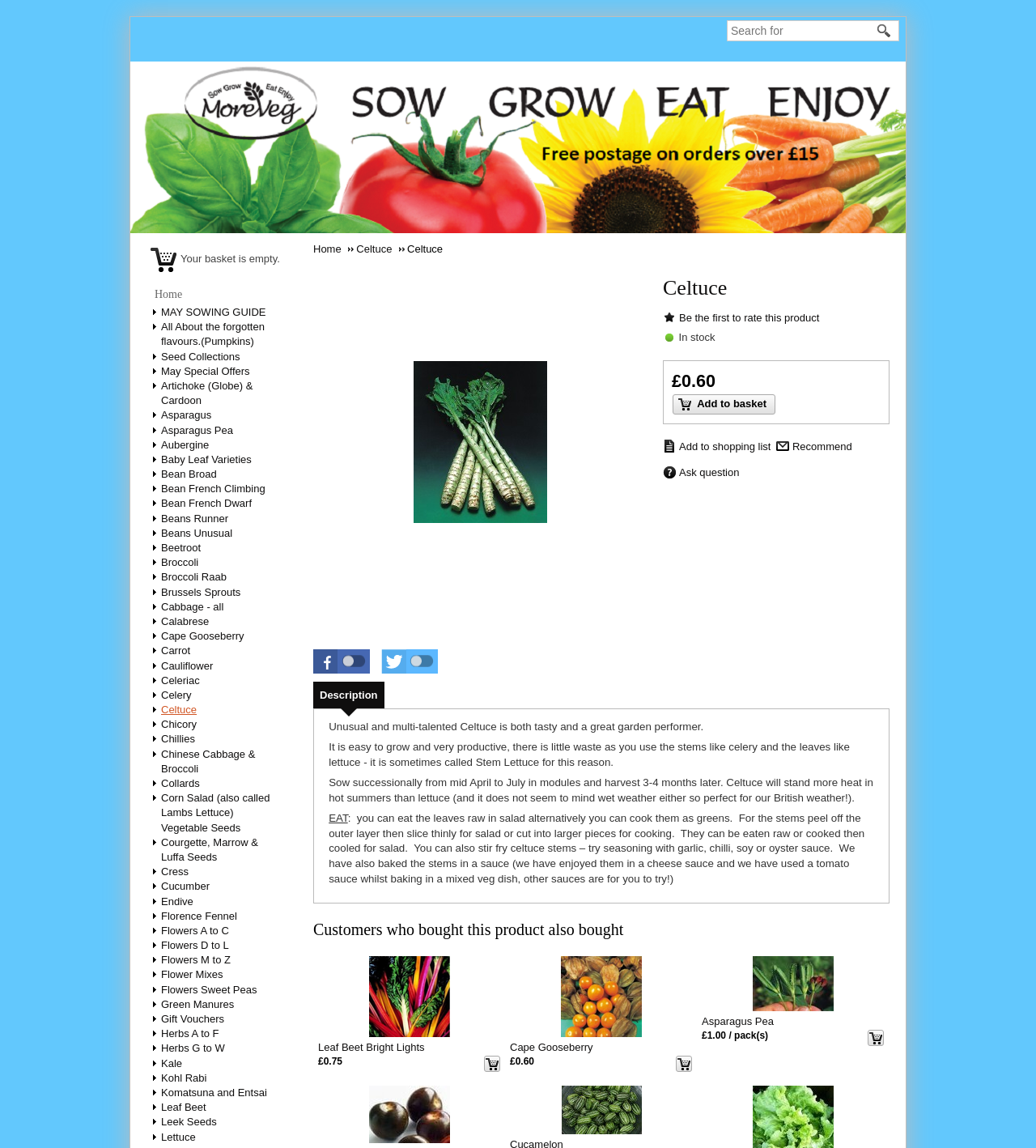Determine the bounding box coordinates of the target area to click to execute the following instruction: "Go to Home page."

[0.141, 0.248, 0.271, 0.264]